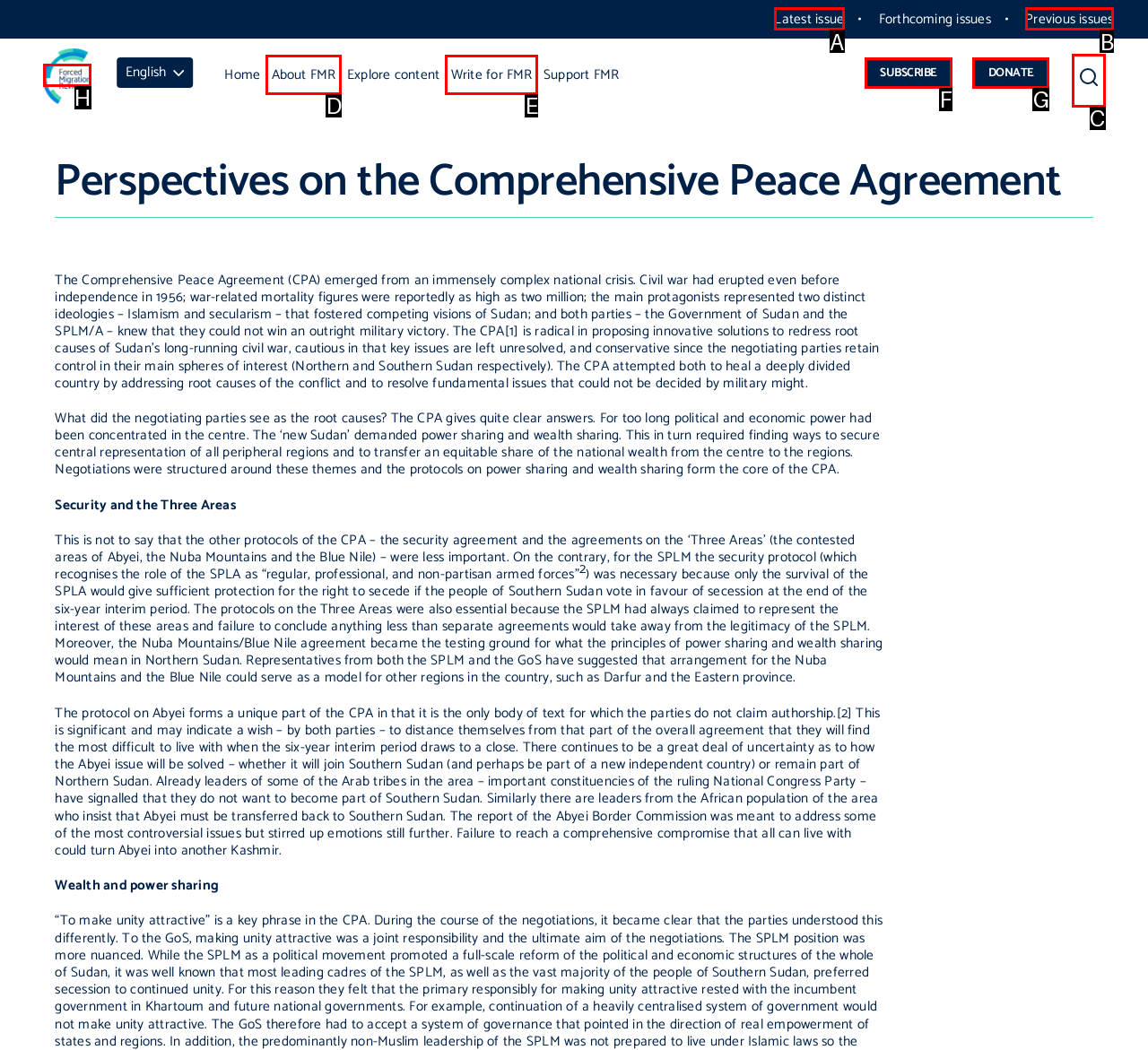Identify the HTML element that corresponds to the description: About Me Provide the letter of the matching option directly from the choices.

None